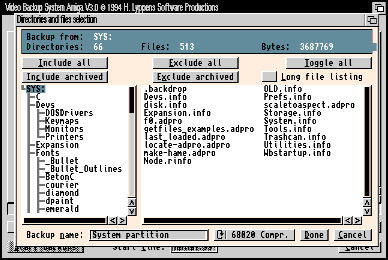Examine the screenshot and answer the question in as much detail as possible: What is the name of the directory that contains 'Devs' and 'DOSDrivers'?

The directory structure on the left side of the interface shows the 'SYS:' directory, which includes various elements such as 'Devs' and 'DOSDrivers', as well as multiple subdirectories.